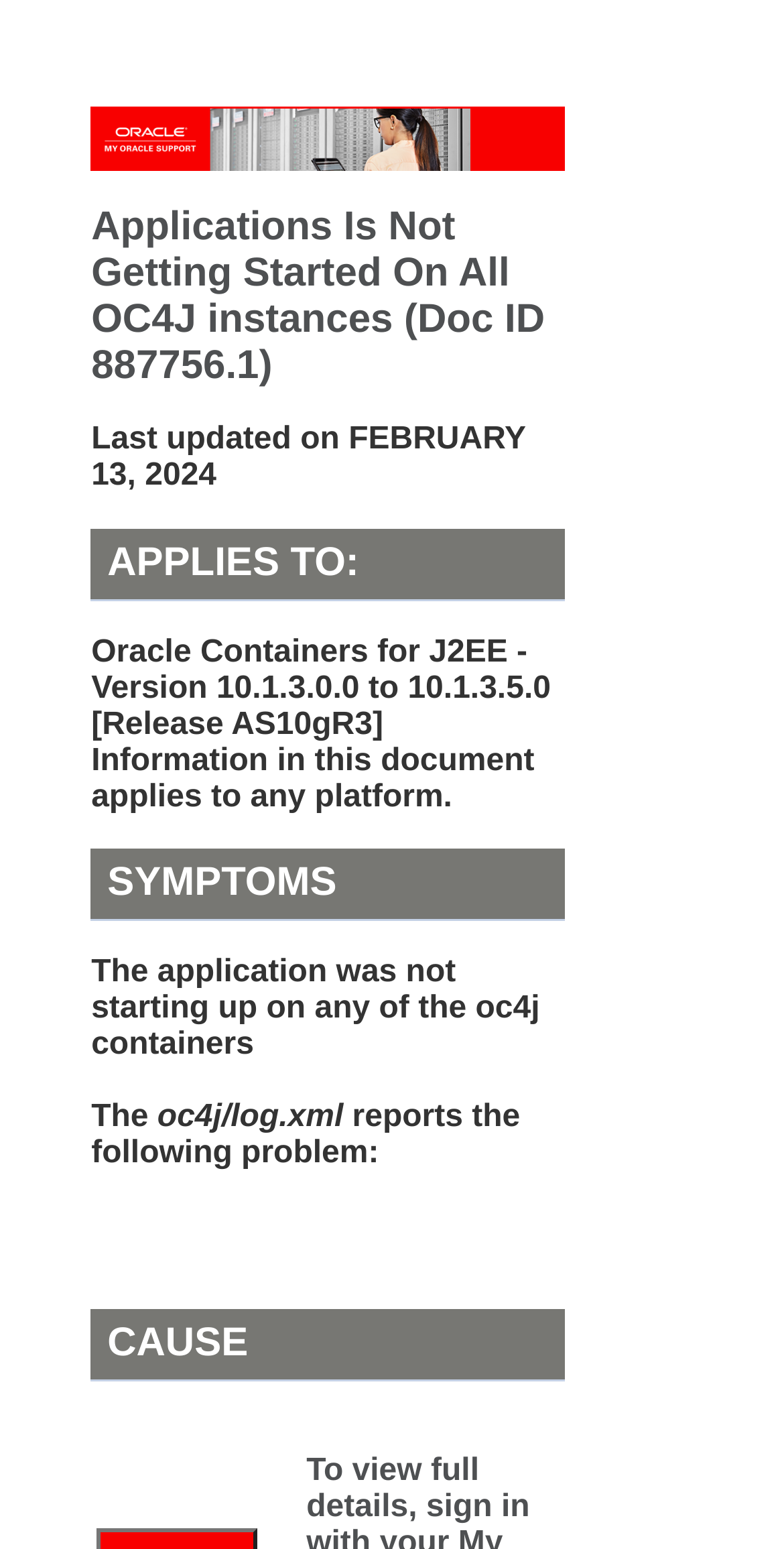Determine and generate the text content of the webpage's headline.

Applications Is Not Getting Started On All OC4J instances (Doc ID 887756.1)